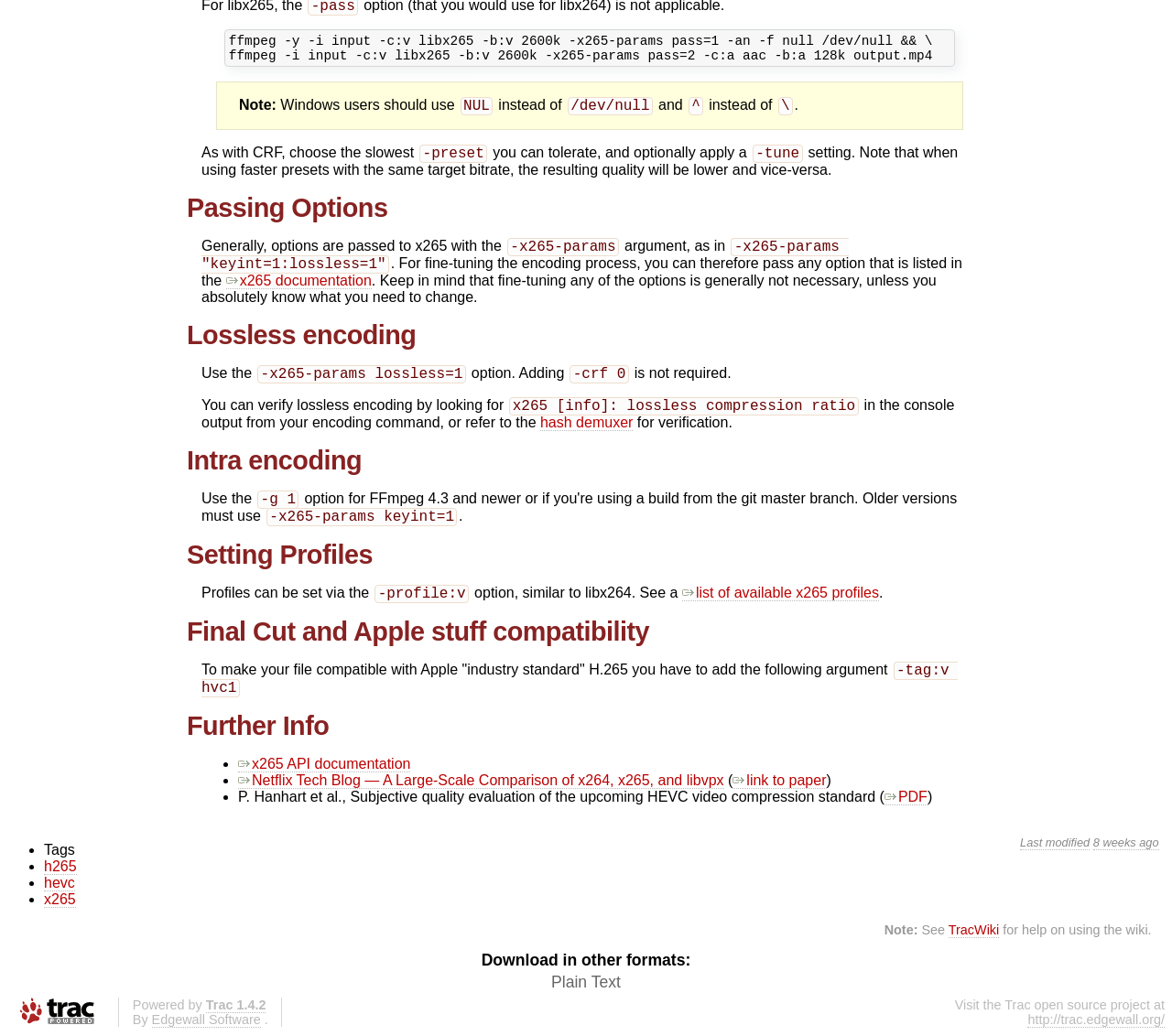Respond to the question below with a single word or phrase:
What is the type of compression mentioned in the 'Further Info' section?

HEVC